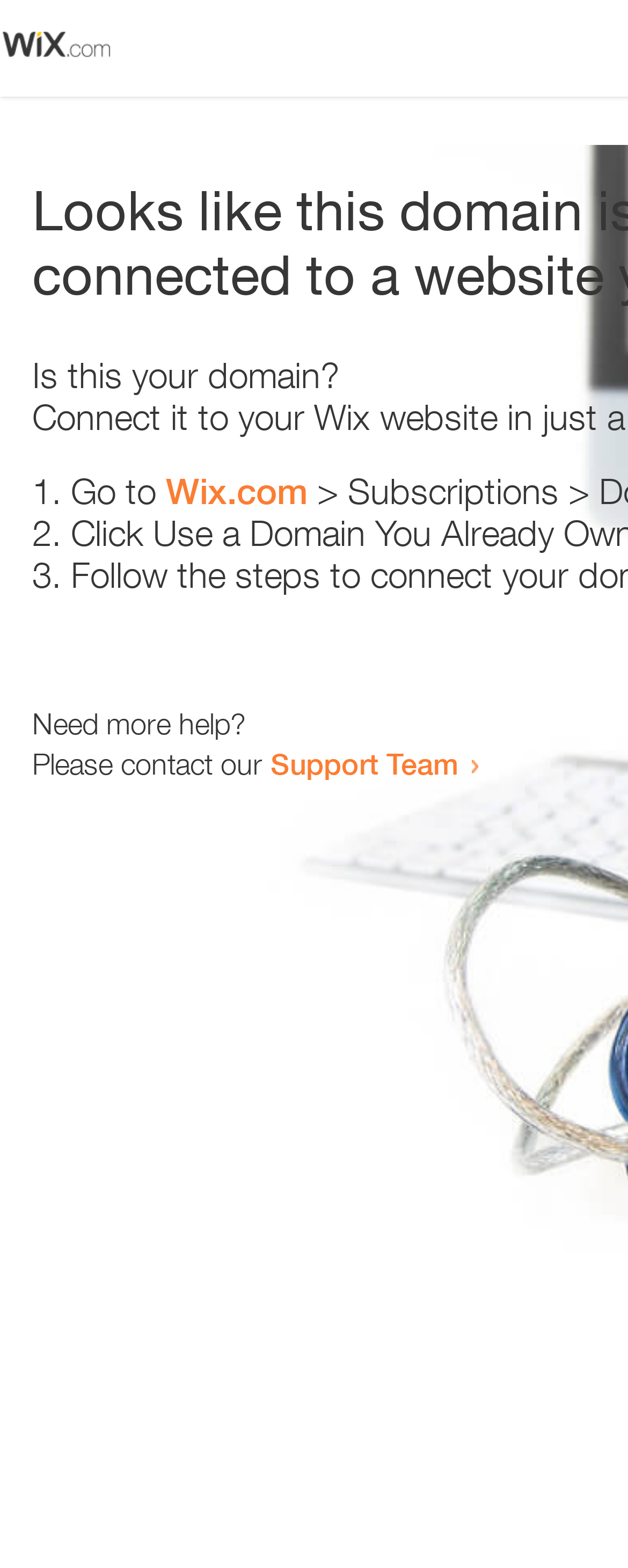Give a full account of the webpage's elements and their arrangement.

The webpage appears to be an error page, with a small image at the top left corner. Below the image, there is a heading that reads "Is this your domain?" centered on the page. 

Under the heading, there is a numbered list with three items. The first item starts with "1." and has the text "Go to" followed by a link to "Wix.com". The second item starts with "2." and the third item starts with "3.", but their contents are not specified. 

At the bottom of the page, there is a section that provides additional help options. It starts with the text "Need more help?" followed by a sentence "Please contact our" and a link to the "Support Team".